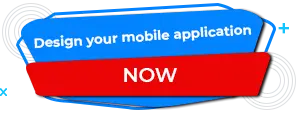Create an extensive and detailed description of the image.

The image showcases a vibrant call-to-action button, designed to engage users in mobile application development. The button features a bold blue background with rounded edges, accented by a striking red banner that prominently displays the word "NOW." Above this, the phrase "Design your mobile application" is in a prominent white font, conveying a sense of urgency and encouraging immediate action. The overall design emphasizes the excitement and importance of creating a mobile application, appealing to potential developers and entrepreneurs eager to dive into the tech world.